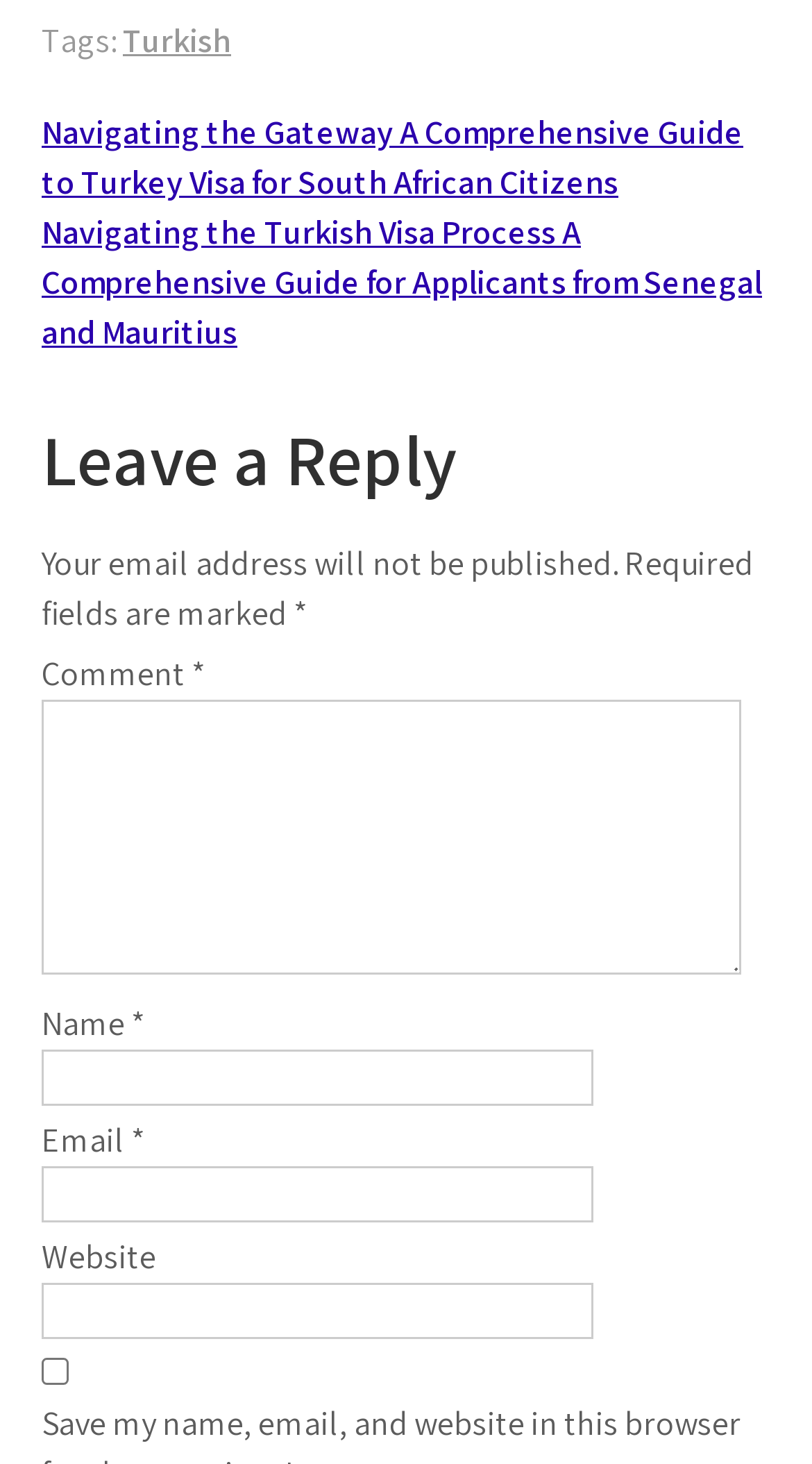Show the bounding box coordinates of the region that should be clicked to follow the instruction: "Click on the post navigation link."

[0.051, 0.075, 0.915, 0.139]